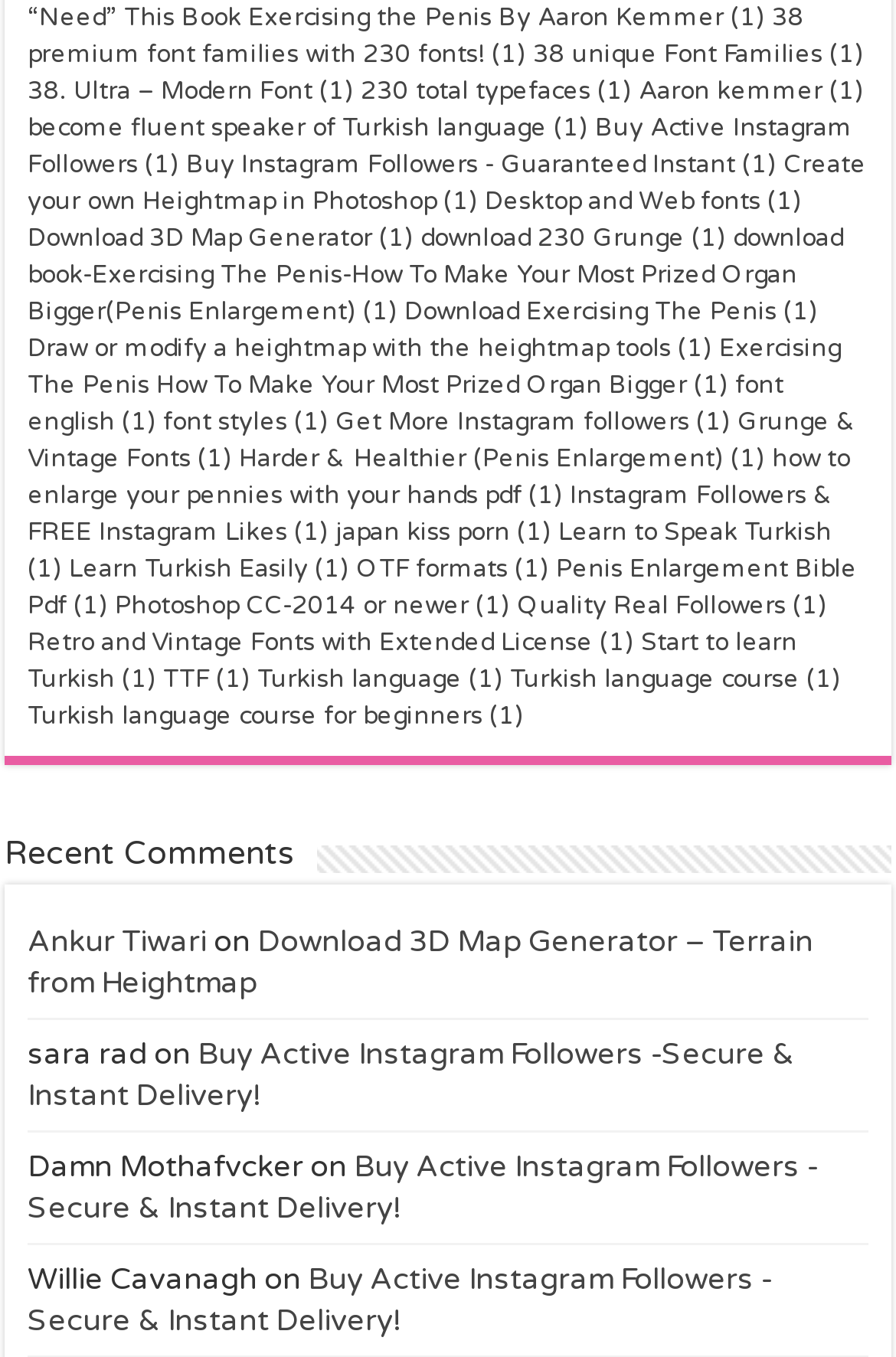Determine the bounding box coordinates of the region that needs to be clicked to achieve the task: "Buy 'Active Instagram Followers'".

[0.031, 0.083, 0.951, 0.132]